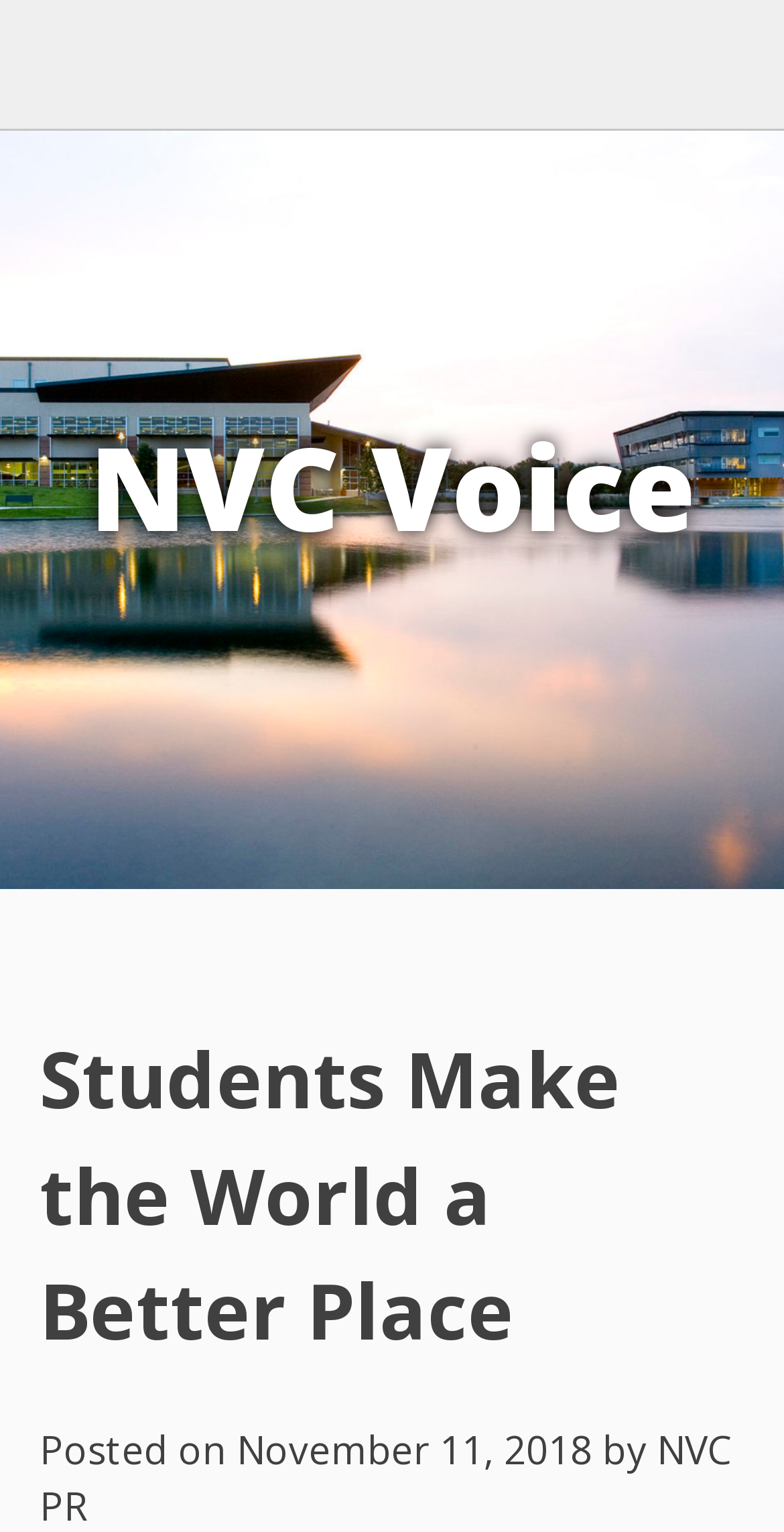Summarize the webpage with a detailed and informative caption.

The webpage appears to be an article or blog post about Northwest Vista students making a positive impact. The main title of the page is "Students Make the World a Better Place". 

At the top of the page, there is a heading "NVC Voice" which is also a link. Below this heading, there is a subheading "Students Make the World a Better Place" which is positioned roughly in the middle of the page. 

To the right of the subheading, there is a section that displays the publication date, "Posted on November 11, 2018", with the date being a clickable link. This section is positioned near the bottom of the page. 

The article itself appears to be about a specific student, Adam Ramirez, who is an LVN and part-time student at Northwest Vista, working to make the world a better place for cancer patients.